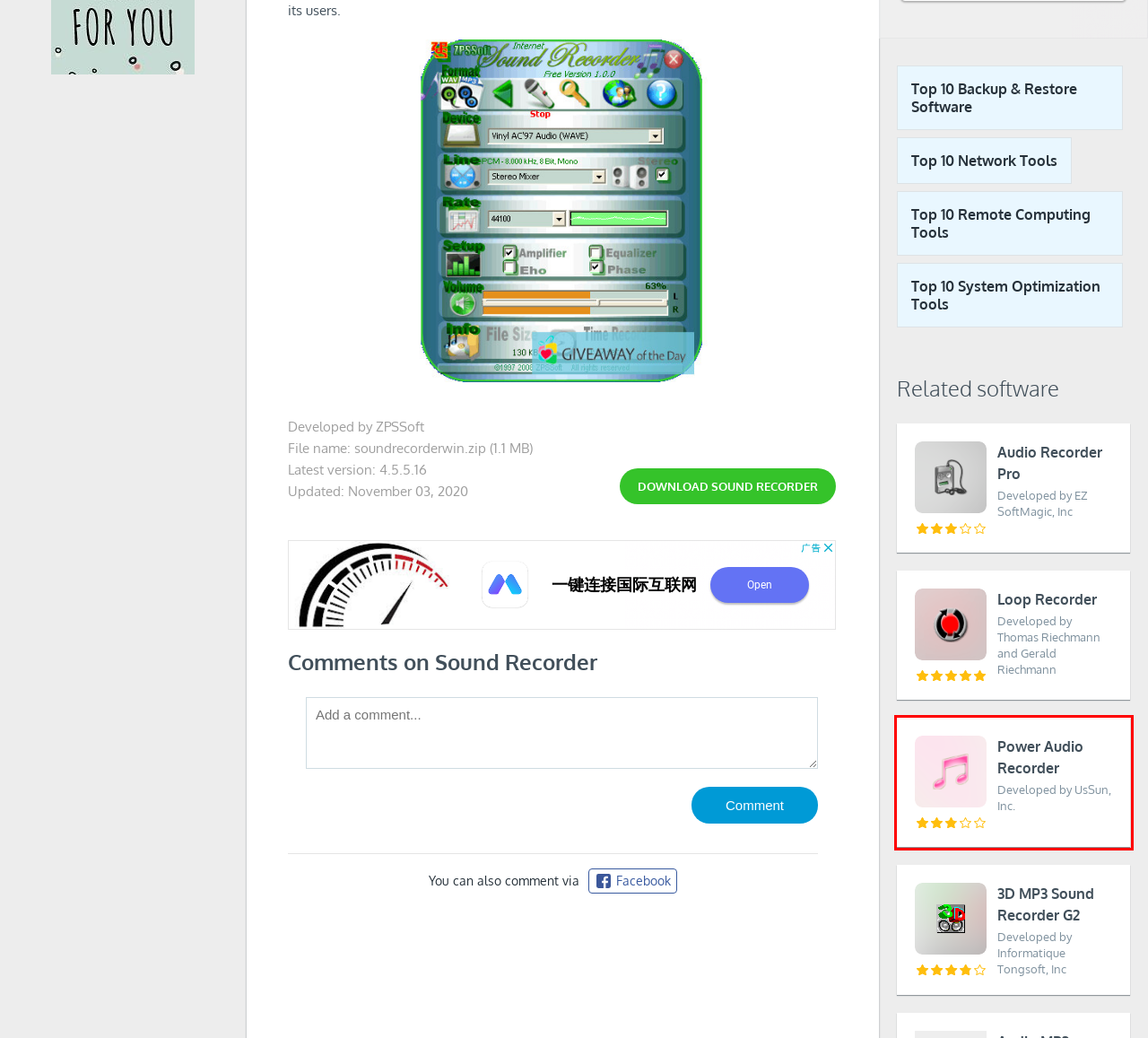Take a look at the provided webpage screenshot featuring a red bounding box around an element. Select the most appropriate webpage description for the page that loads after clicking on the element inside the red bounding box. Here are the candidates:
A. Download Audio Recorder Pro 2024 for Windows | Giveaway Download Basket
B. Giveaway of the Day - Privacy Policy
C. Giveaway Download Basket
D. Download Loop Recorder 2024 for Windows | Giveaway Download Basket
E. Download Power Audio Recorder 2024 for Windows | Giveaway Download Basket
F. Submit your software to Giveaway Download Basket
G. Download 3D MP3 Sound Recorder G2 2024 for Windows | Giveaway Download Basket
H. Download Sound Recorder for Windows | Giveaway Download Basket

E